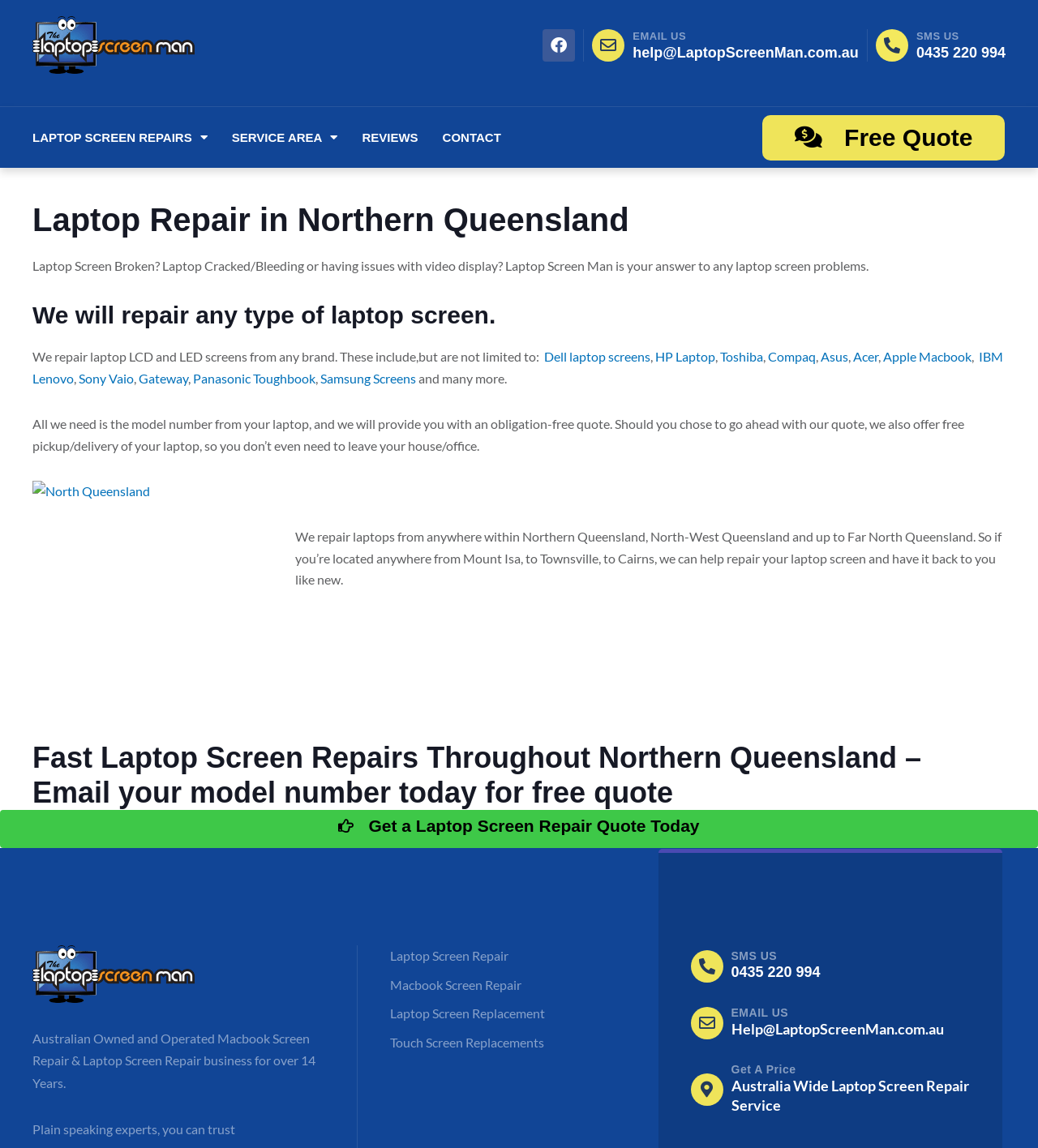Determine the bounding box coordinates (top-left x, top-left y, bottom-right x, bottom-right y) of the UI element described in the following text: Apple Macbook

[0.851, 0.304, 0.936, 0.317]